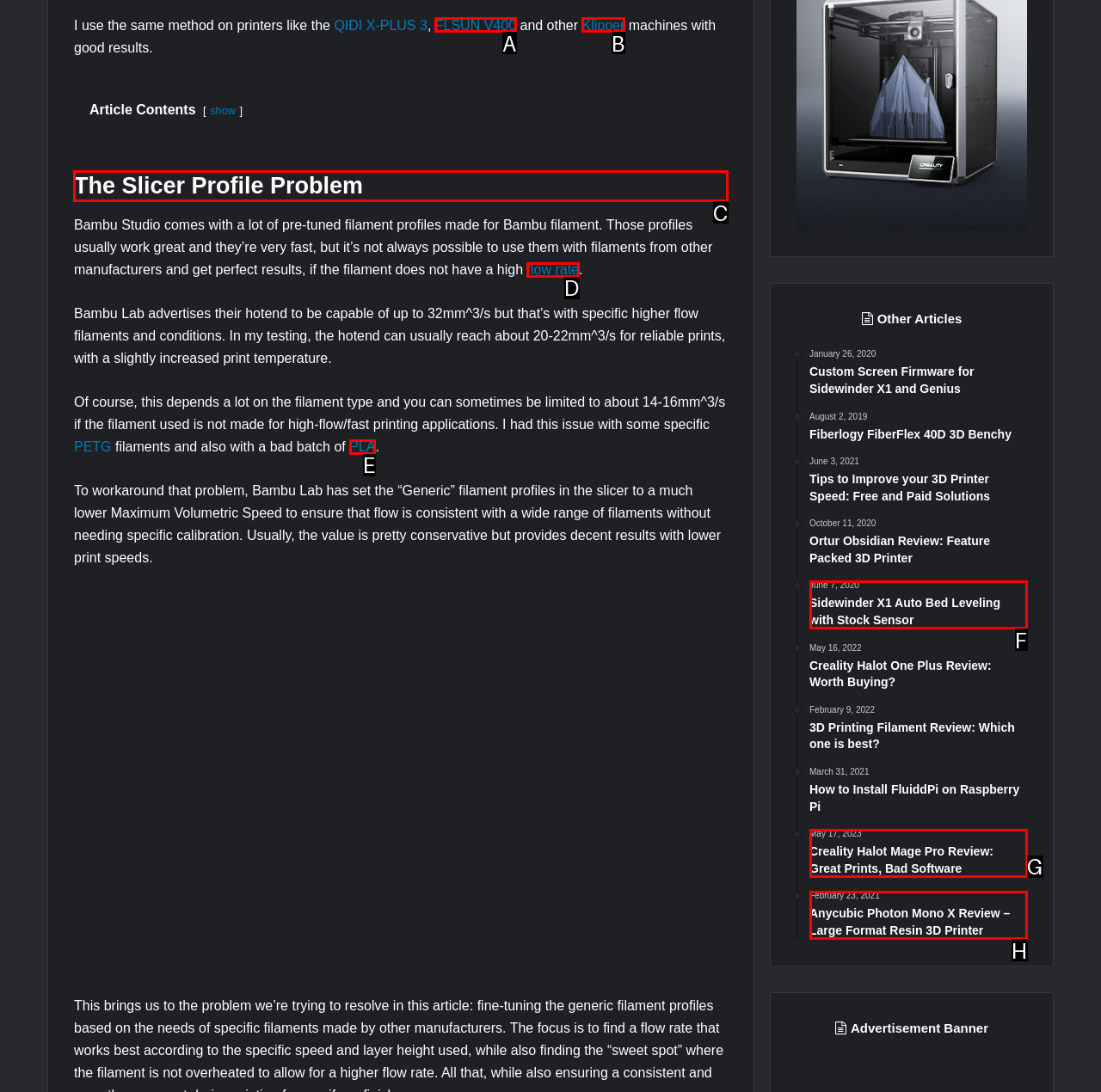Please identify the correct UI element to click for the task: read about the Slicer Profile Problem Respond with the letter of the appropriate option.

C